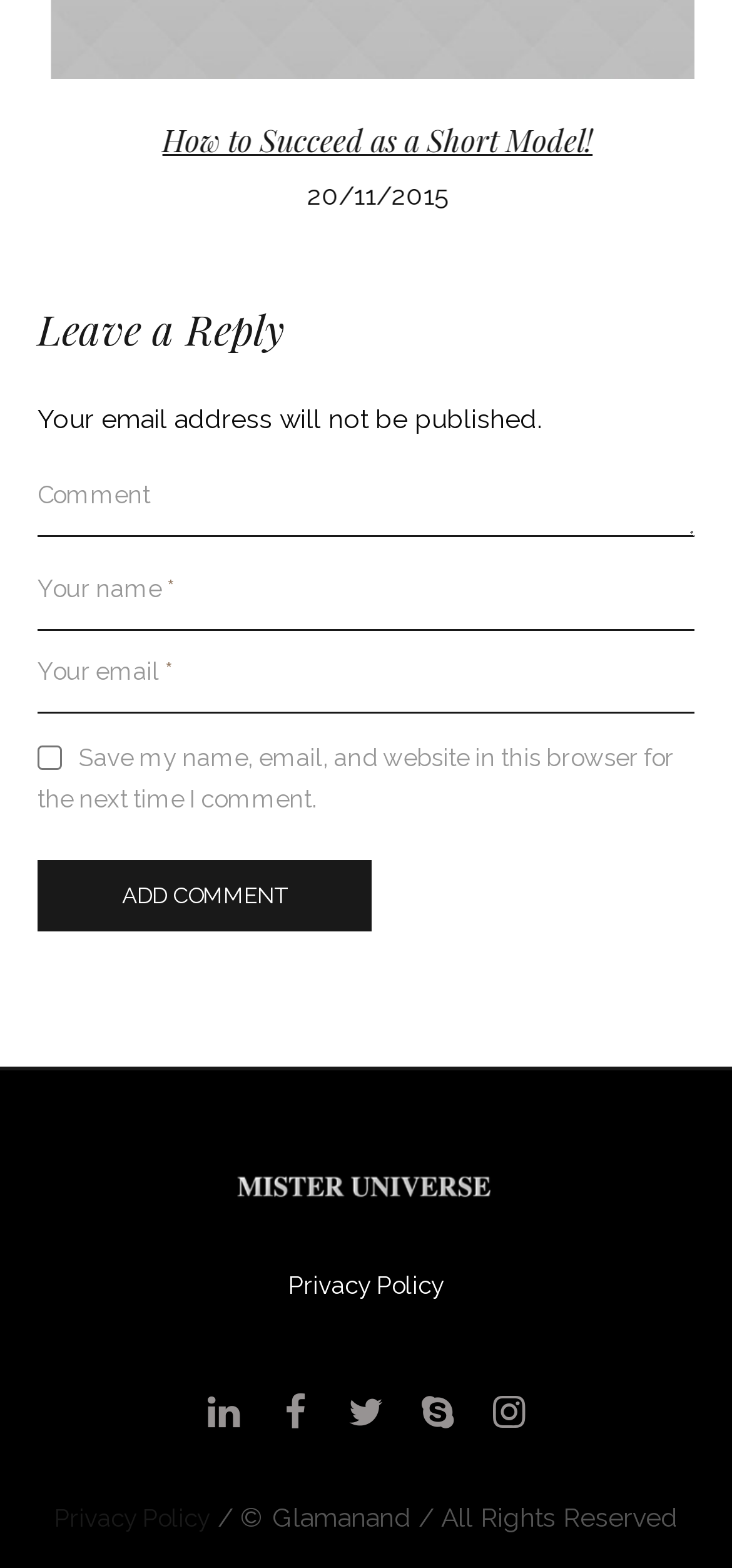Respond with a single word or phrase:
What is required to comment?

Name and email